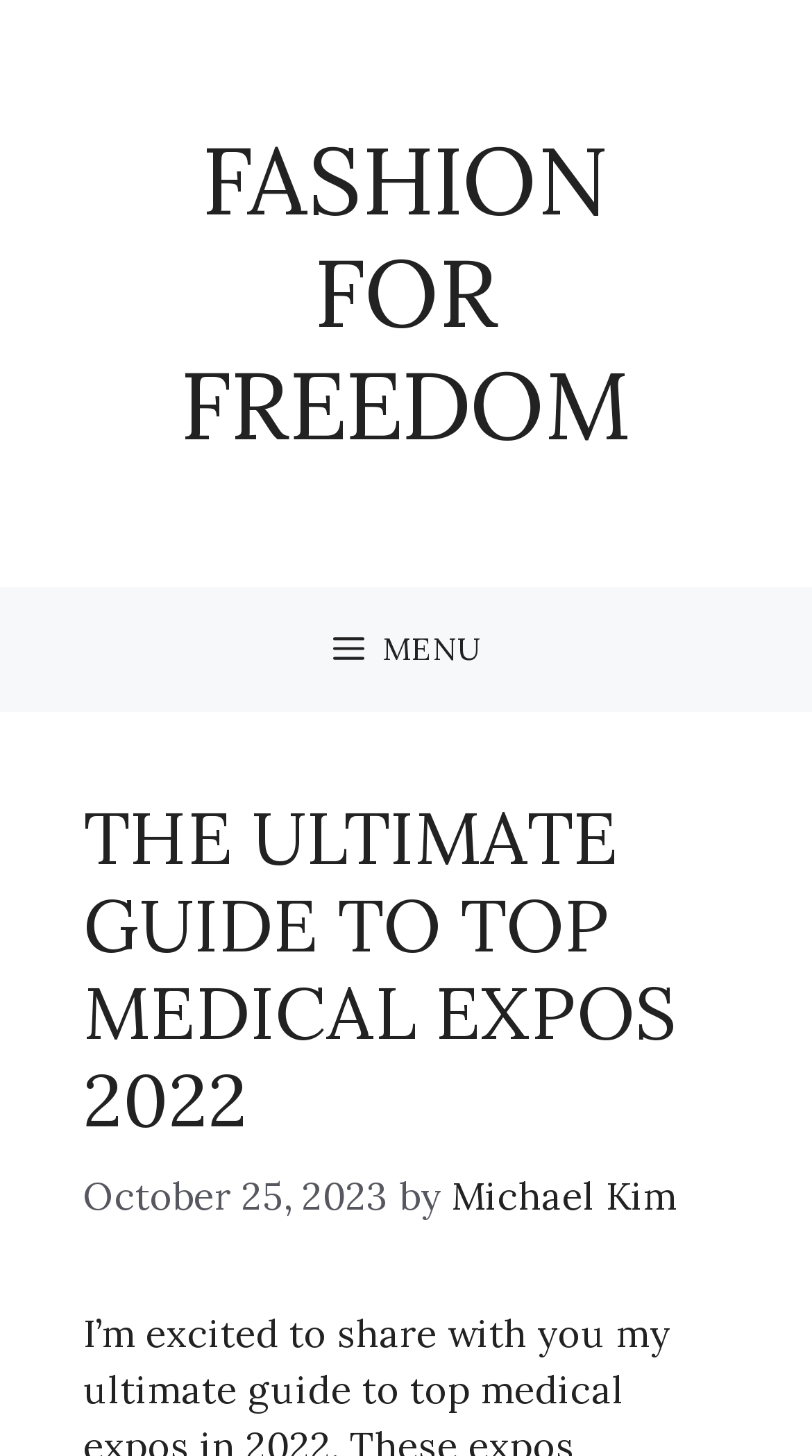Identify the bounding box for the UI element described as: "Menu". Ensure the coordinates are four float numbers between 0 and 1, formatted as [left, top, right, bottom].

[0.0, 0.403, 1.0, 0.489]